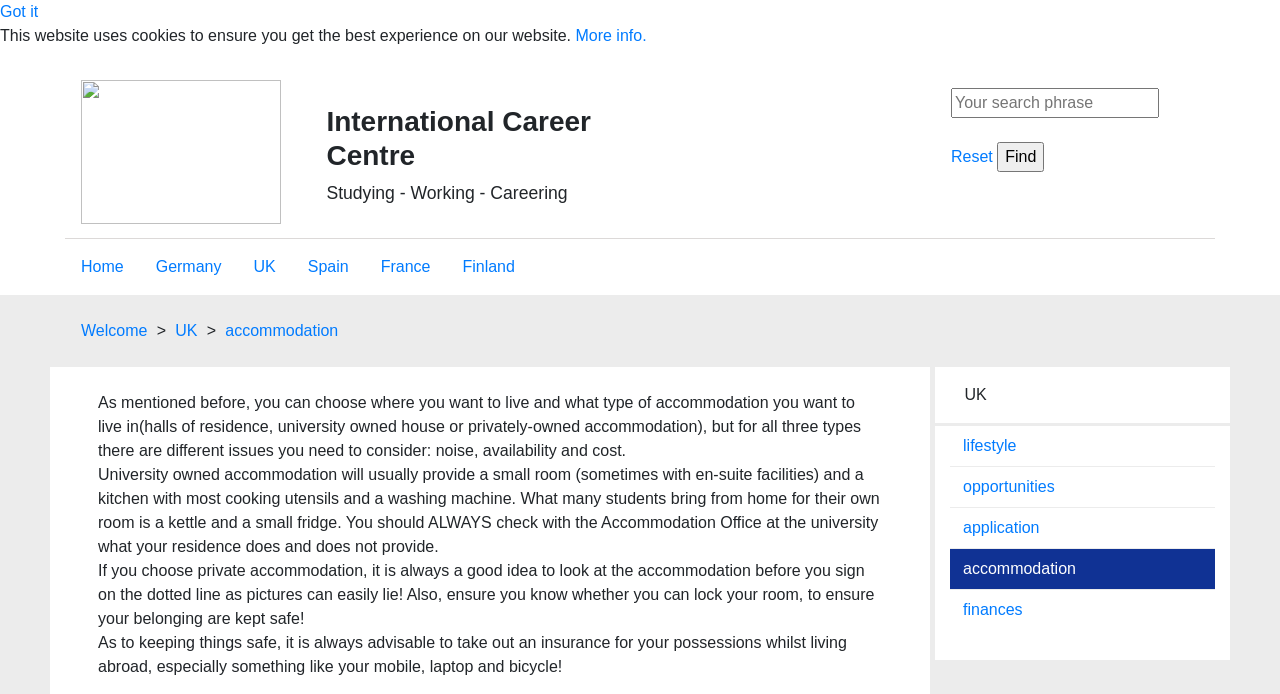What type of accommodation is discussed on this webpage?
Provide an in-depth and detailed explanation in response to the question.

The webpage mentions university owned accommodation, which typically provides a small room and a kitchen with basic utensils, and private accommodation, which requires careful consideration of factors like noise, availability, and cost.